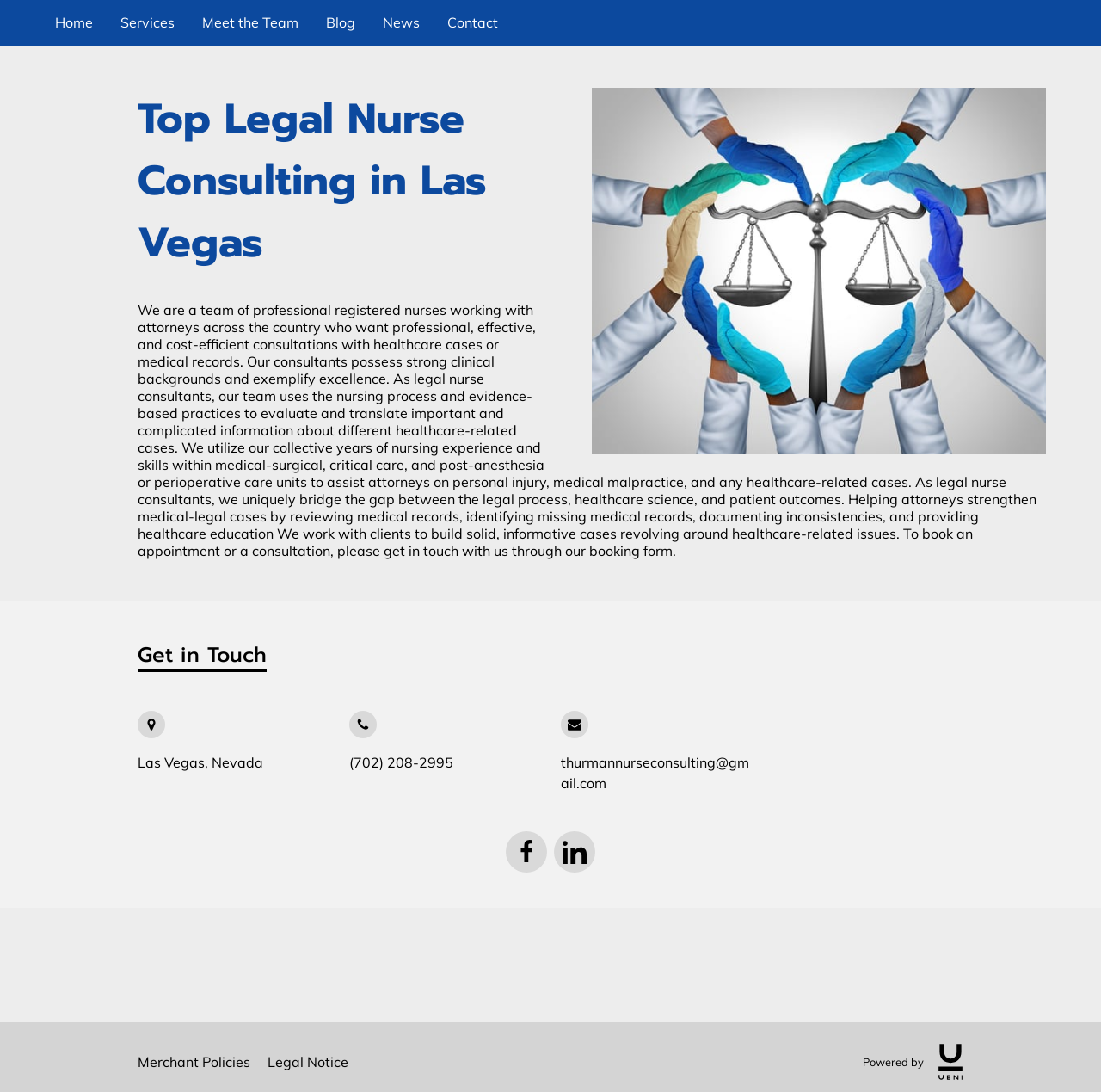Give a concise answer using only one word or phrase for this question:
How can one contact the consulting service?

Through phone, email, or booking form